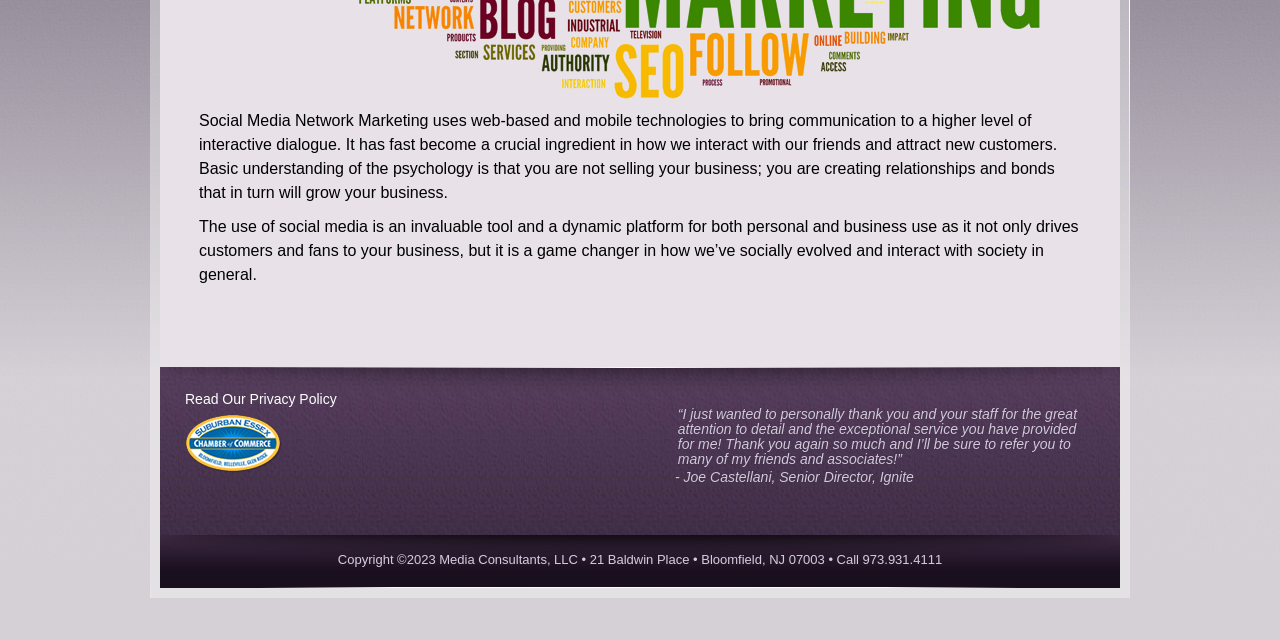Locate the bounding box of the user interface element based on this description: "Read Our Privacy Policy".

[0.145, 0.612, 0.263, 0.634]